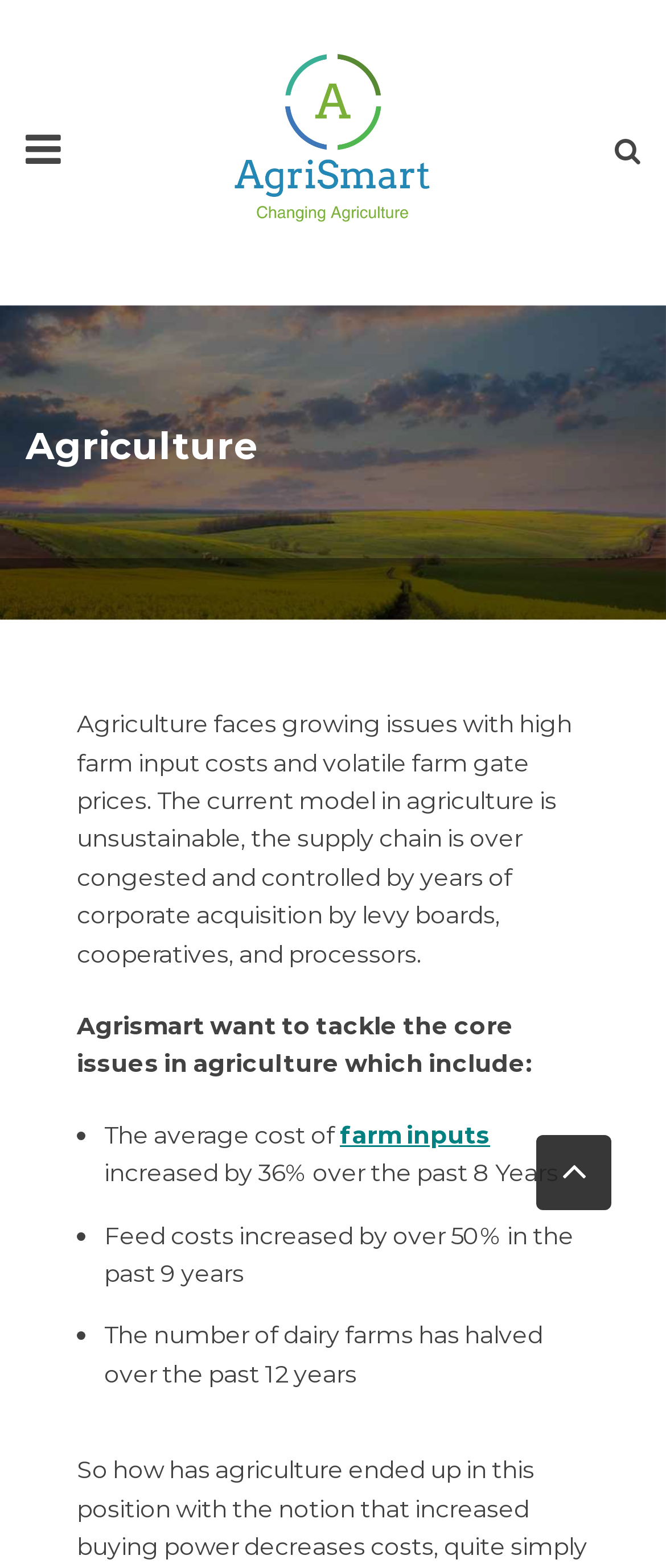Indicate the bounding box coordinates of the clickable region to achieve the following instruction: "Learn about Solar Powered Water Pumps."

[0.0, 0.1, 0.515, 0.119]